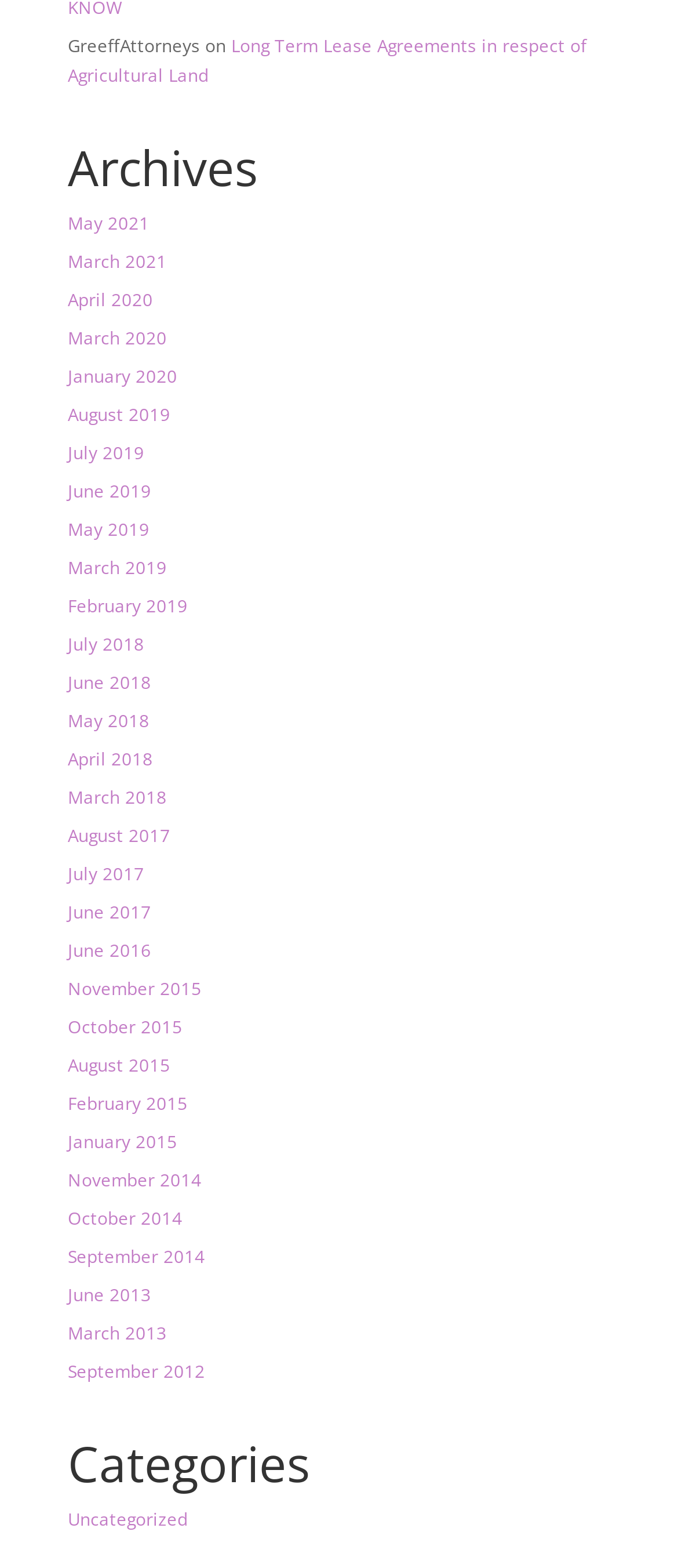Pinpoint the bounding box coordinates of the area that should be clicked to complete the following instruction: "Browse 'Categories'". The coordinates must be given as four float numbers between 0 and 1, i.e., [left, top, right, bottom].

[0.1, 0.917, 0.9, 0.96]